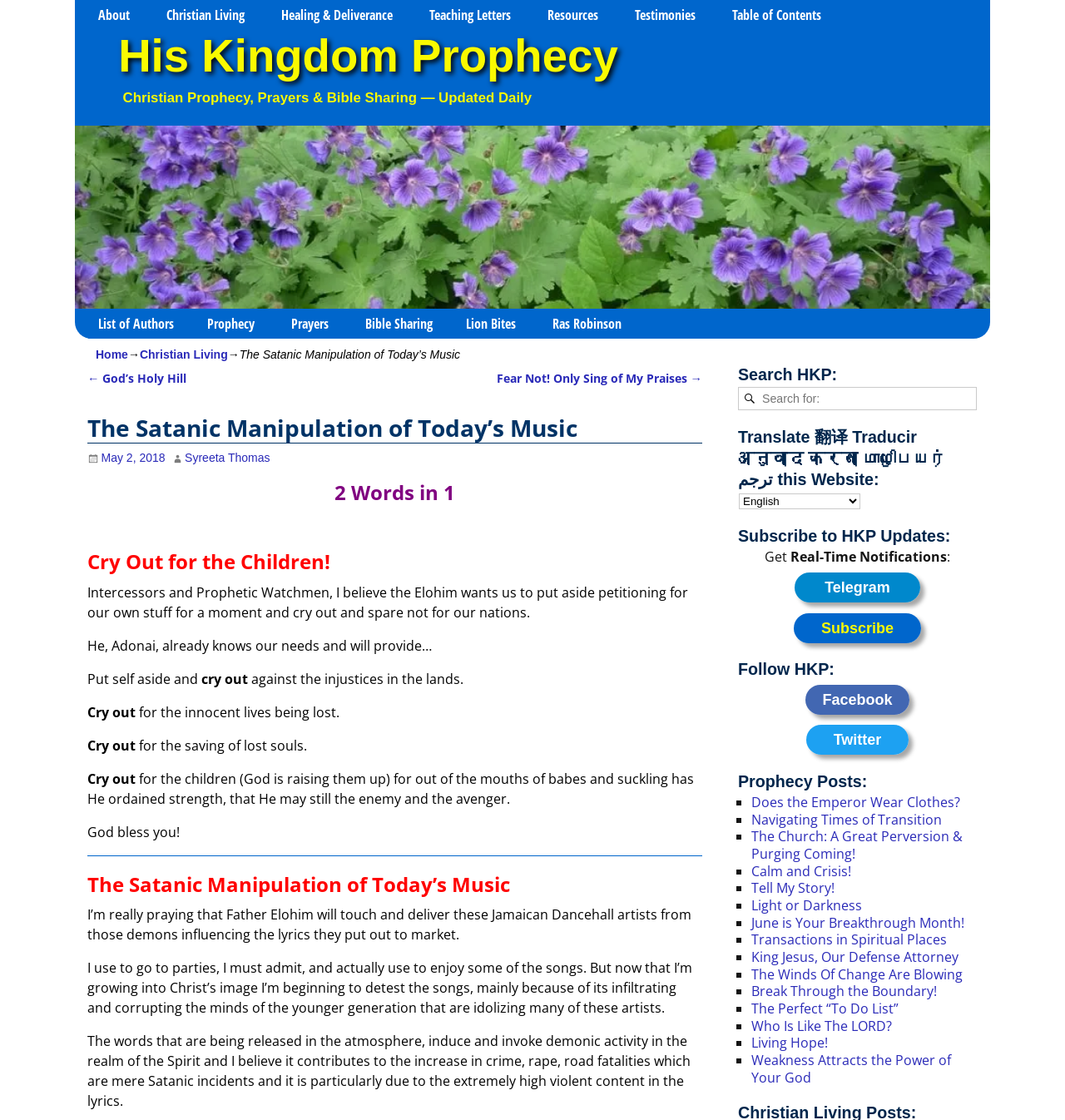Please identify the coordinates of the bounding box for the clickable region that will accomplish this instruction: "Follow HKP on Facebook".

[0.753, 0.616, 0.857, 0.633]